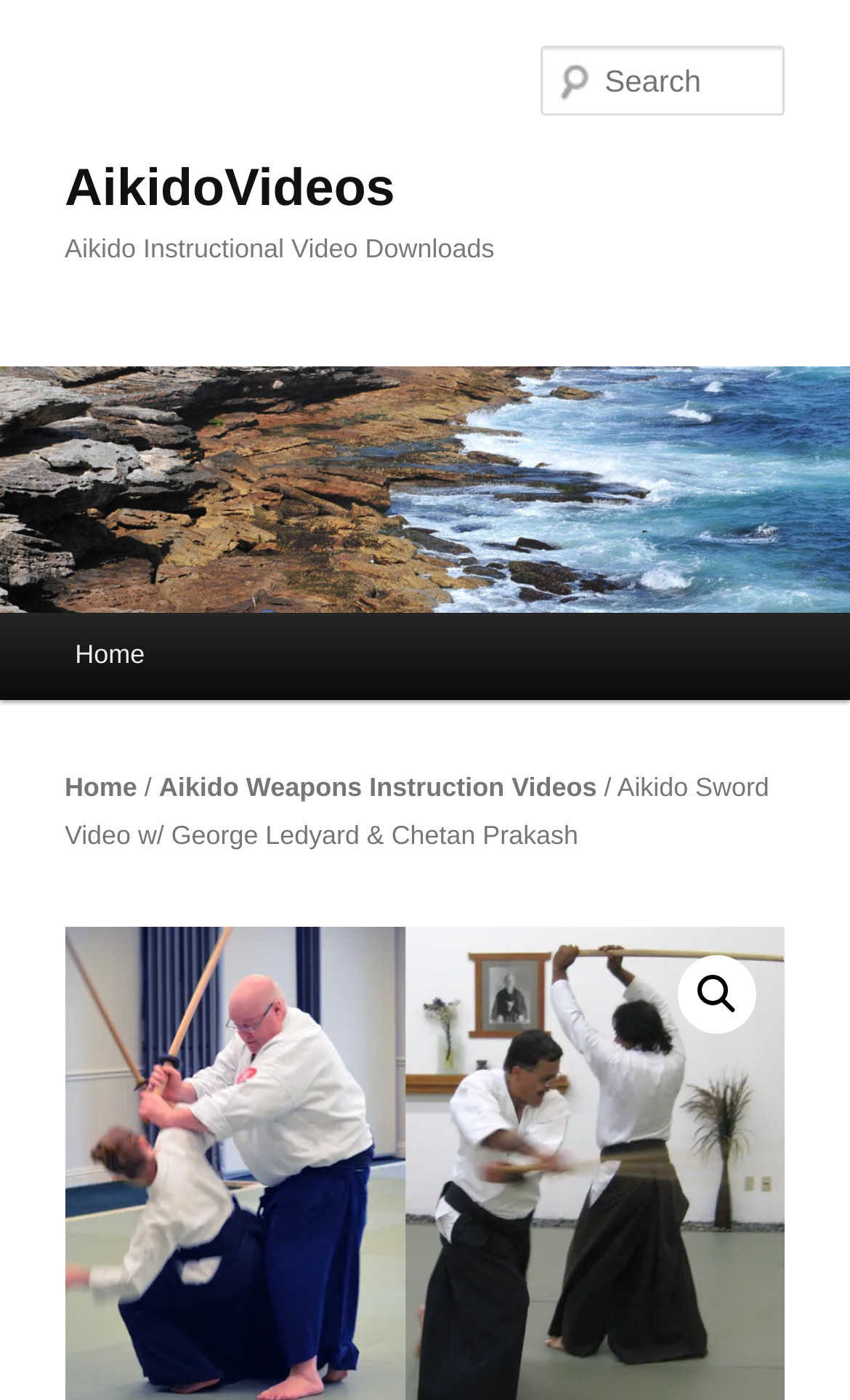How many main menu items are there?
Answer the question based on the image using a single word or a brief phrase.

1